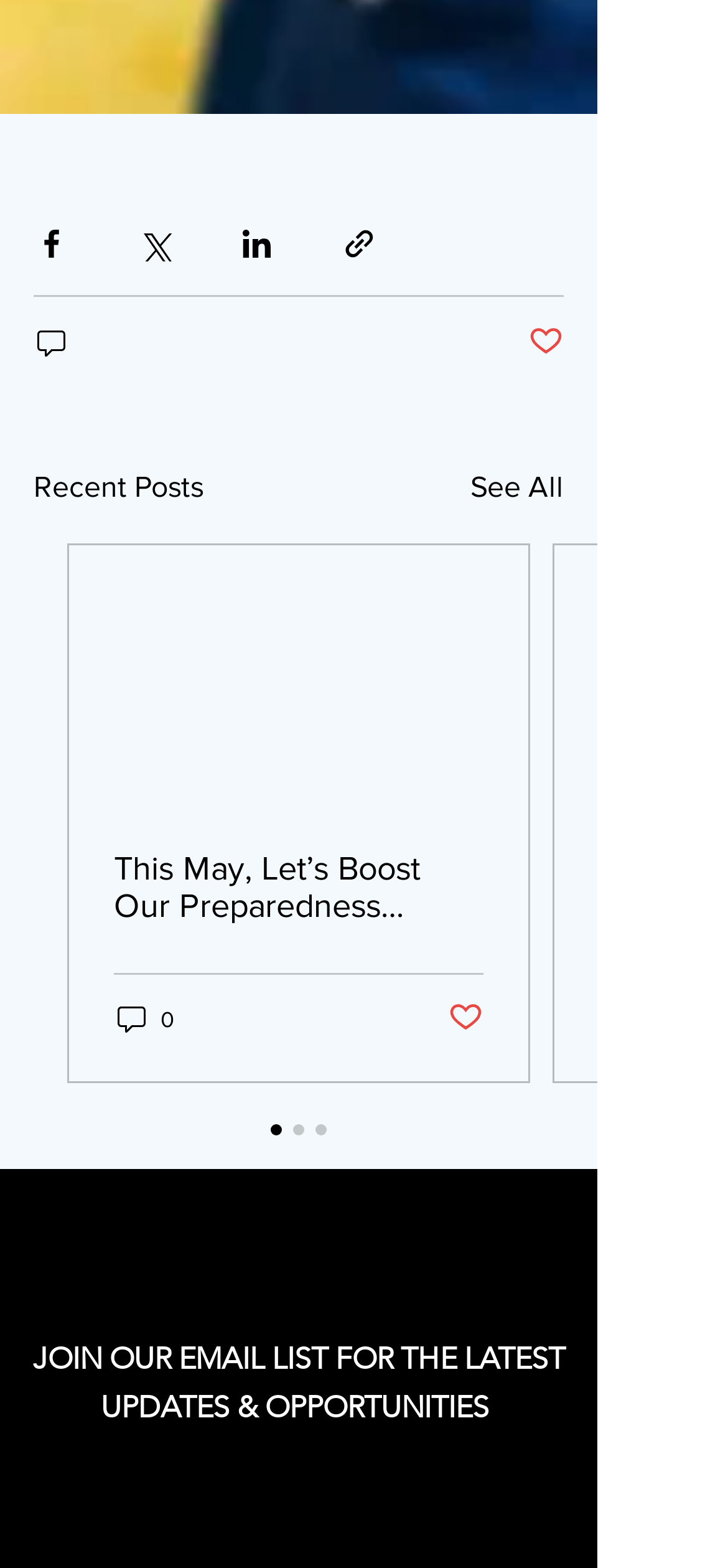Determine the bounding box coordinates for the clickable element to execute this instruction: "View recent posts". Provide the coordinates as four float numbers between 0 and 1, i.e., [left, top, right, bottom].

[0.046, 0.297, 0.279, 0.326]